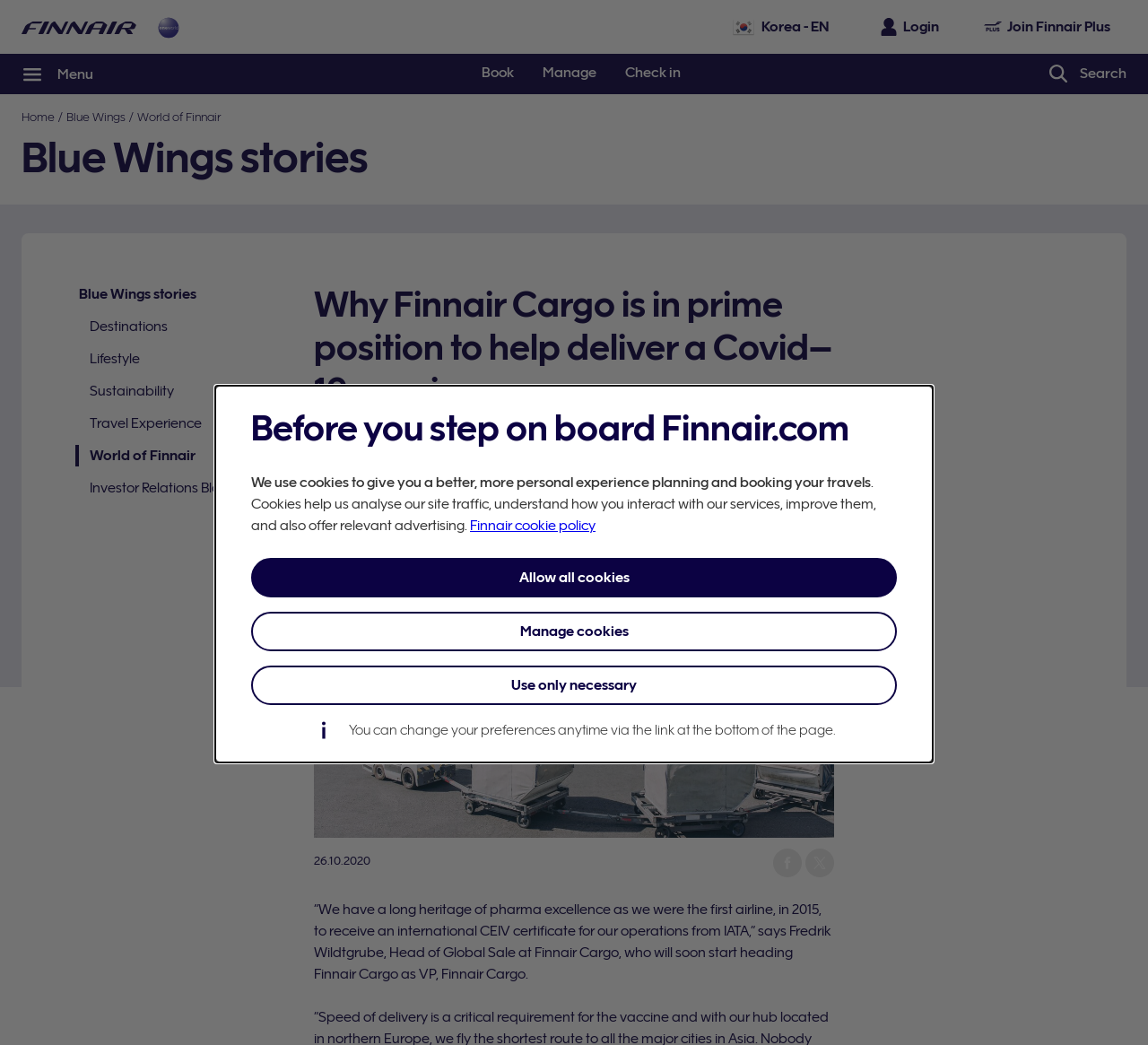Answer the question with a single word or phrase: 
What is the date of the article?

26.10.2020